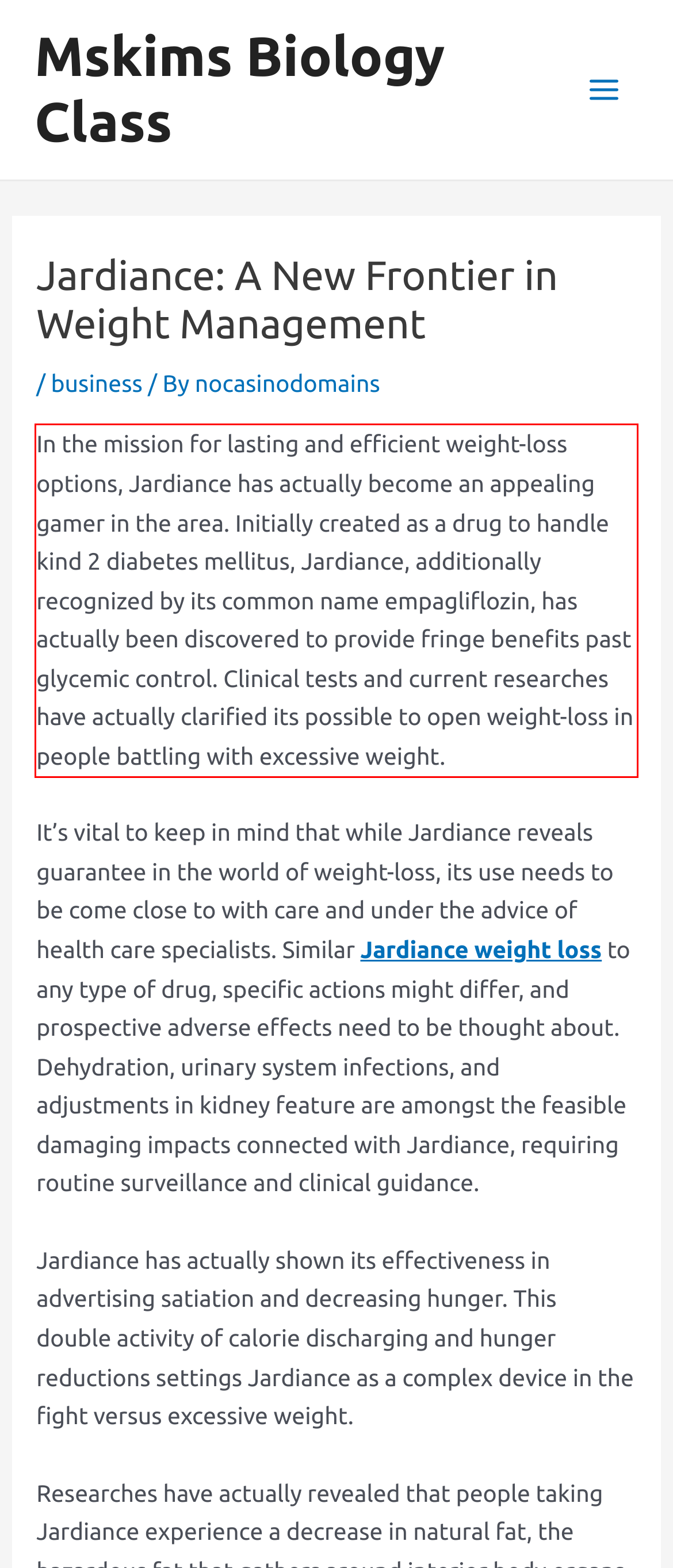Please identify the text within the red rectangular bounding box in the provided webpage screenshot.

In the mission for lasting and efficient weight-loss options, Jardiance has actually become an appealing gamer in the area. Initially created as a drug to handle kind 2 diabetes mellitus, Jardiance, additionally recognized by its common name empagliflozin, has actually been discovered to provide fringe benefits past glycemic control. Clinical tests and current researches have actually clarified its possible to open weight-loss in people battling with excessive weight.